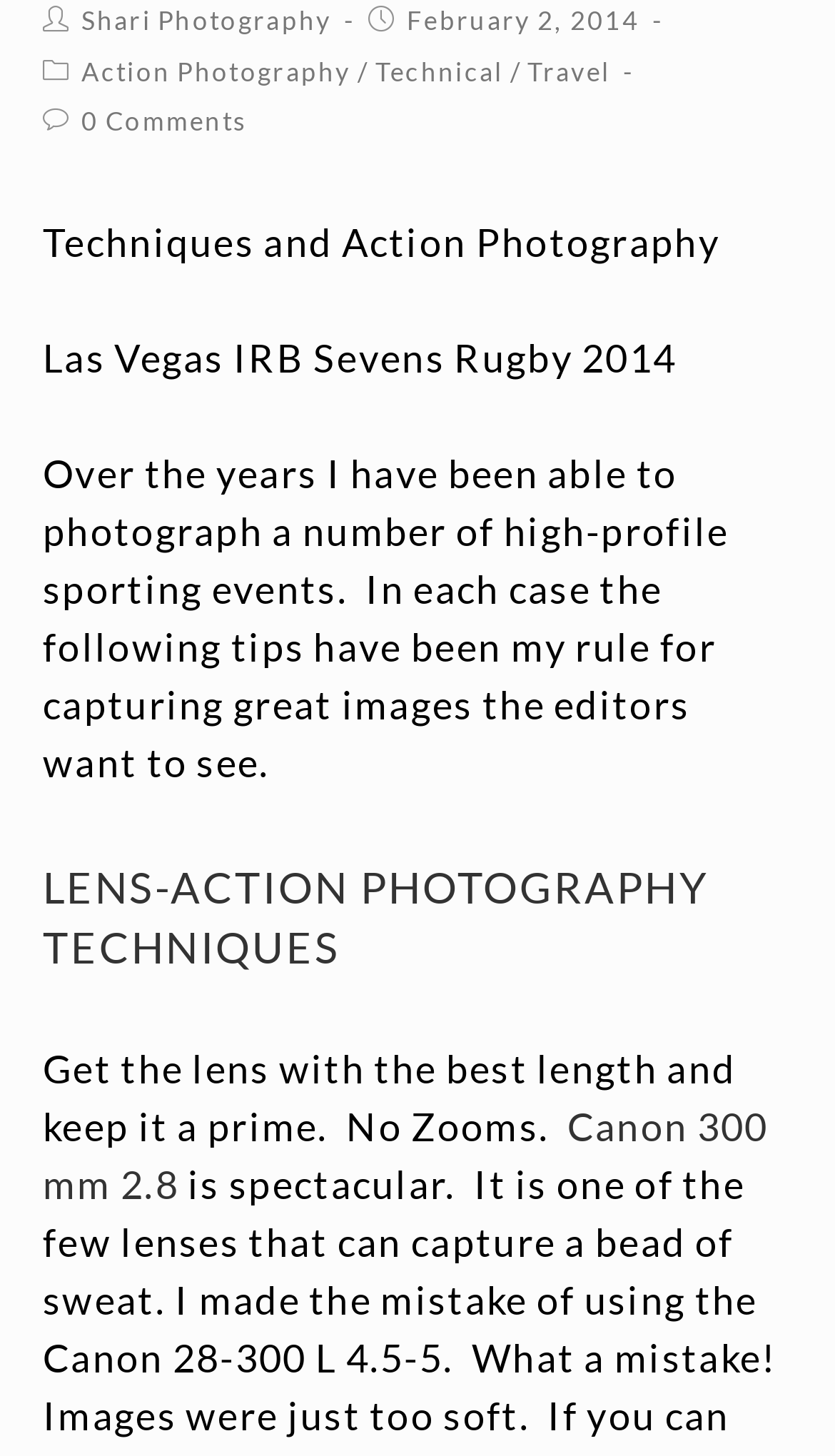Locate the bounding box of the UI element described by: "Canon 300 mm 2.8" in the given webpage screenshot.

[0.051, 0.757, 0.92, 0.829]